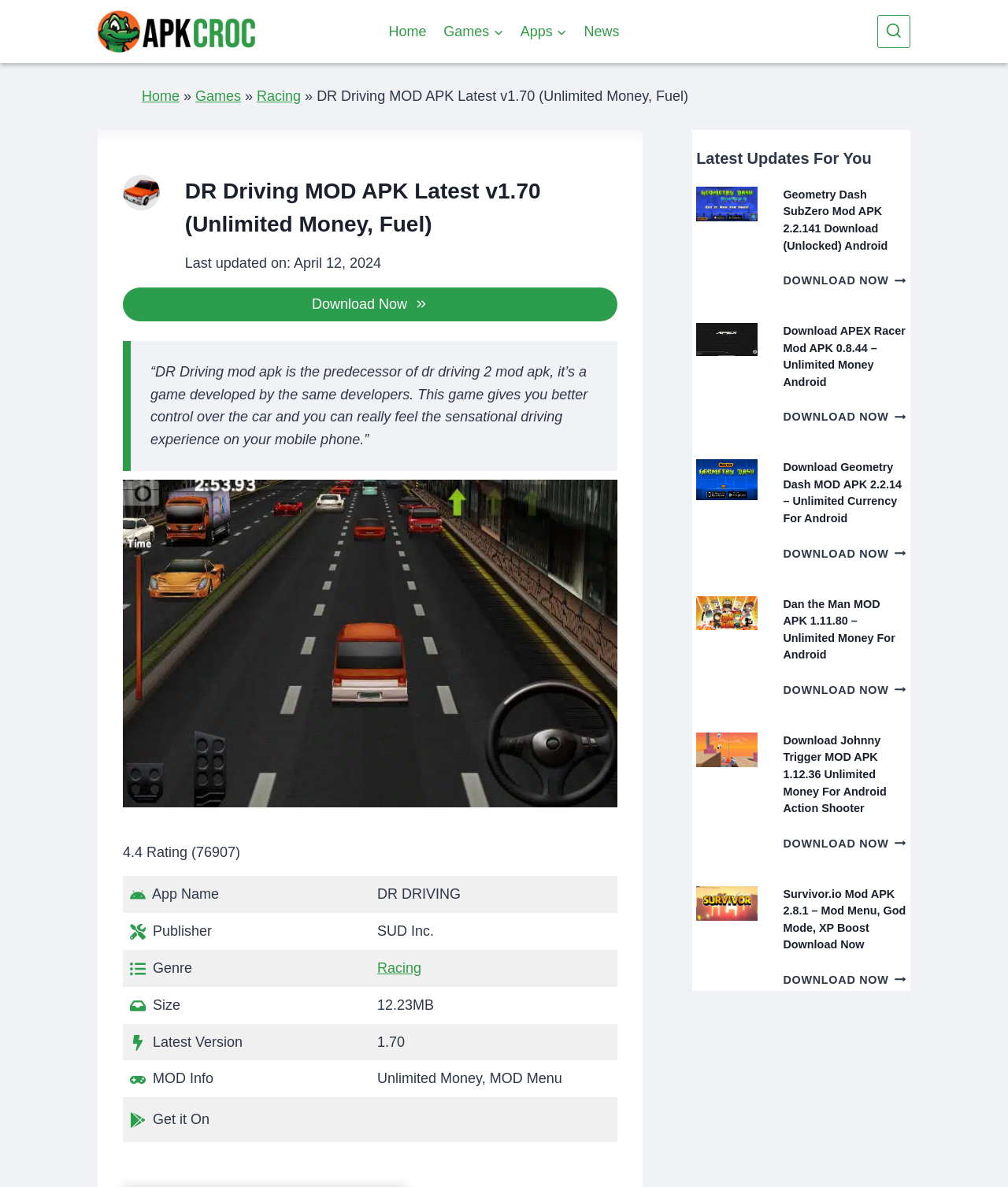Provide a one-word or one-phrase answer to the question:
What is the rating of the game?

4.4